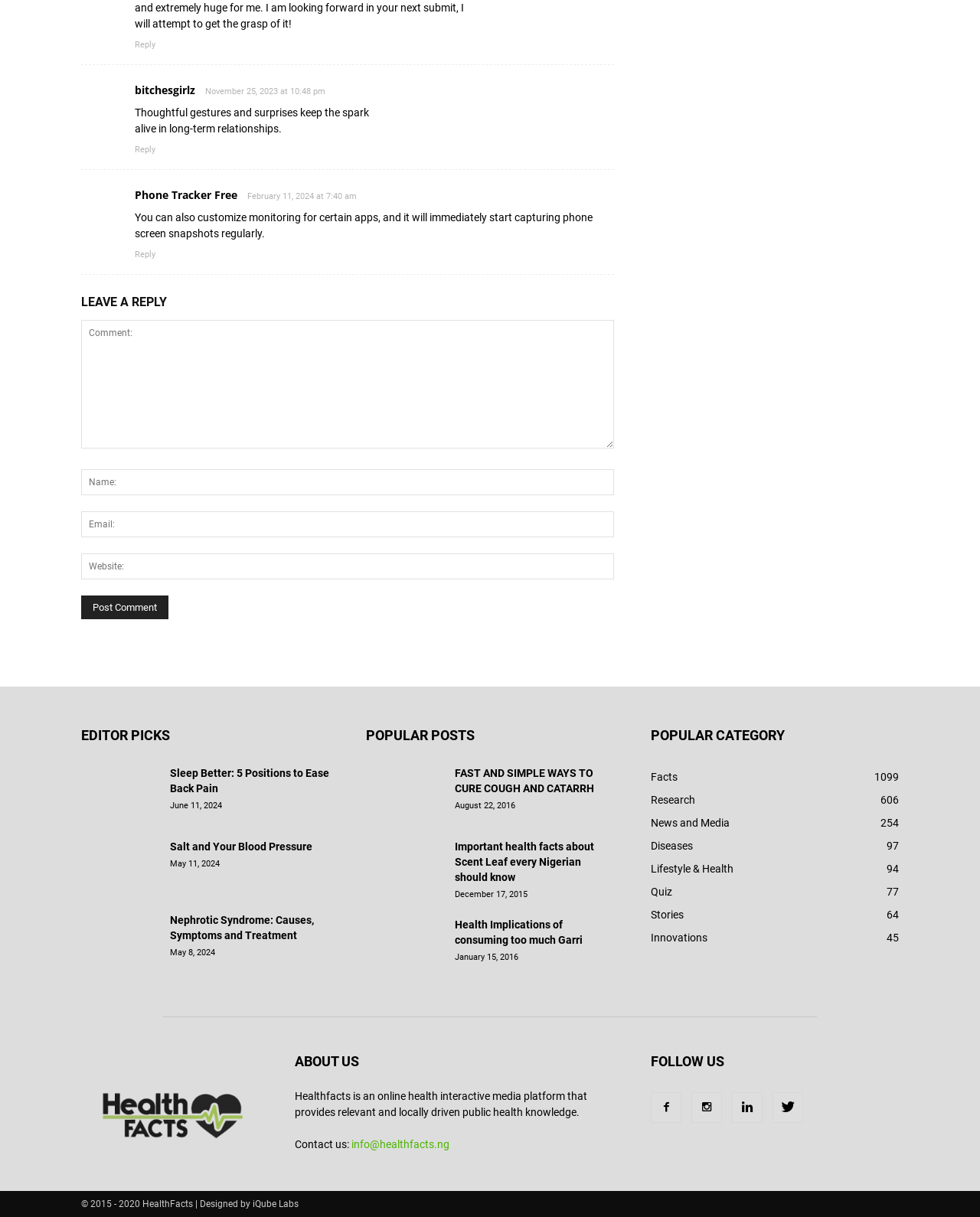How many popular posts are there?
Based on the image, give a concise answer in the form of a single word or short phrase.

4